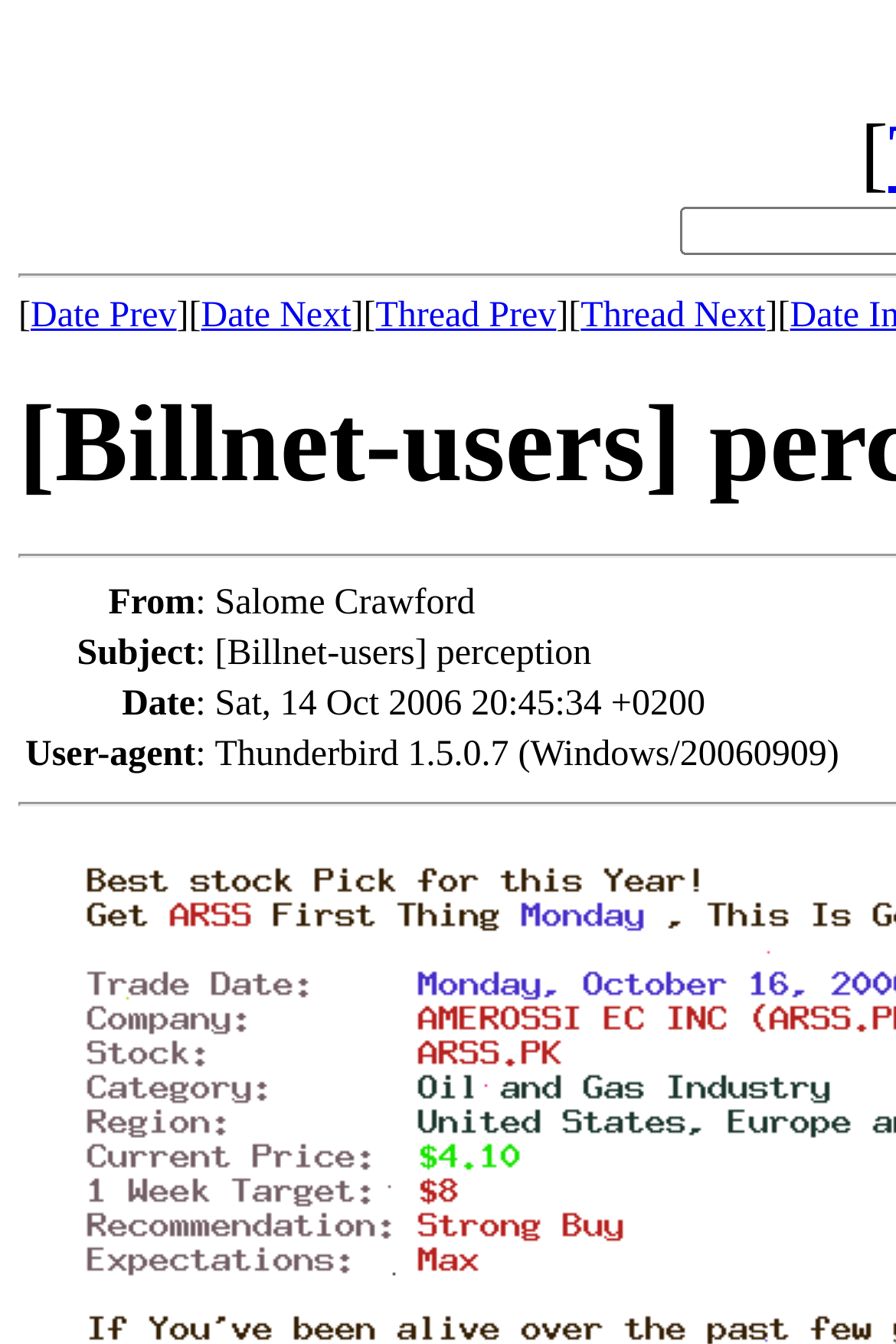Describe all the significant parts and information present on the webpage.

This webpage appears to be an email thread or a discussion forum page. At the top, there are five links: "Date Prev", "Date Next", "Thread Prev", and "Thread Next", which are likely navigation links to move through the email thread or discussion. These links are positioned horizontally, with "Date Prev" on the left and "Thread Next" on the right.

Below the navigation links, there is a table that displays information about the email or post. The table has four rows, each with two columns. The first column contains labels such as "From:", "Subject:", "Date:", and "User-agent:", while the second column contains the corresponding information. The "From:" field displays the name "Salome Crawford", the "Subject:" field shows the title "[Billnet-users] perception", the "Date:" field displays the date and time "Sat, 14 Oct 2006 20:45:34 +0200", and the "User-agent:" field shows the email client information "Thunderbird 1.5.0.7 (Windows/20060909)".